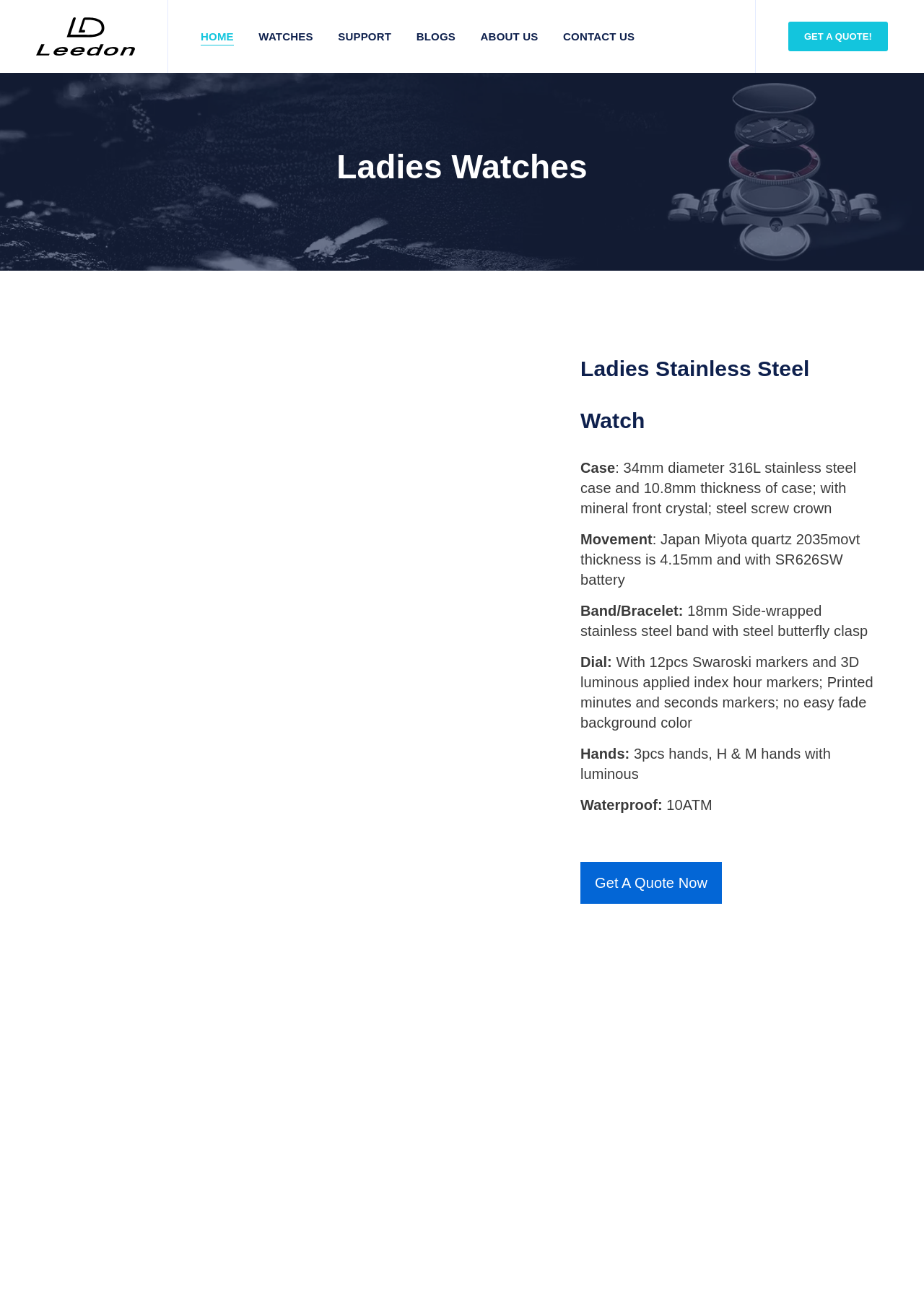Identify the bounding box coordinates of the region that needs to be clicked to carry out this instruction: "Click on the 'Evaluate has' link". Provide these coordinates as four float numbers ranging from 0 to 1, i.e., [left, top, right, bottom].

None